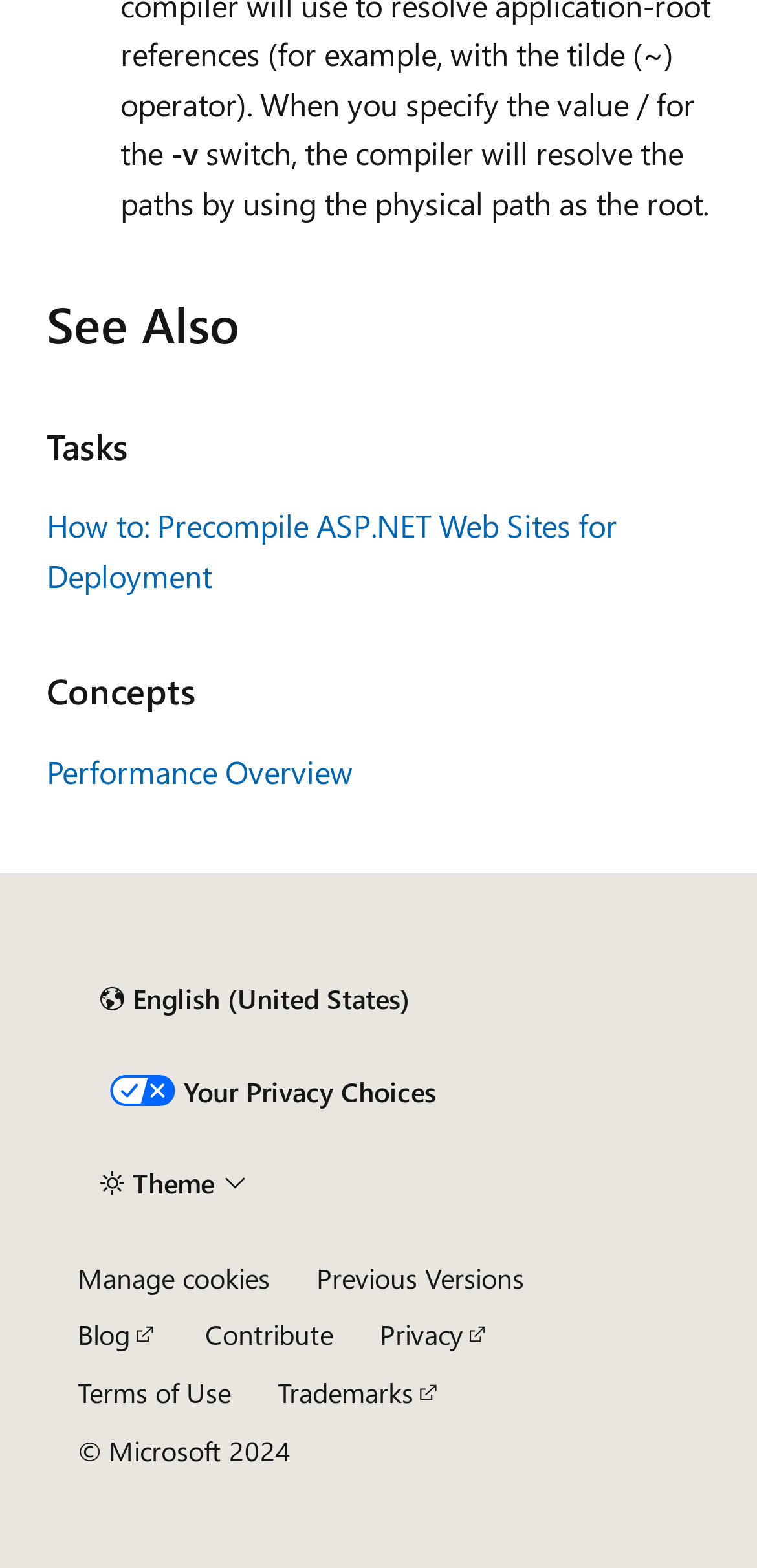Indicate the bounding box coordinates of the clickable region to achieve the following instruction: "learn about us."

None